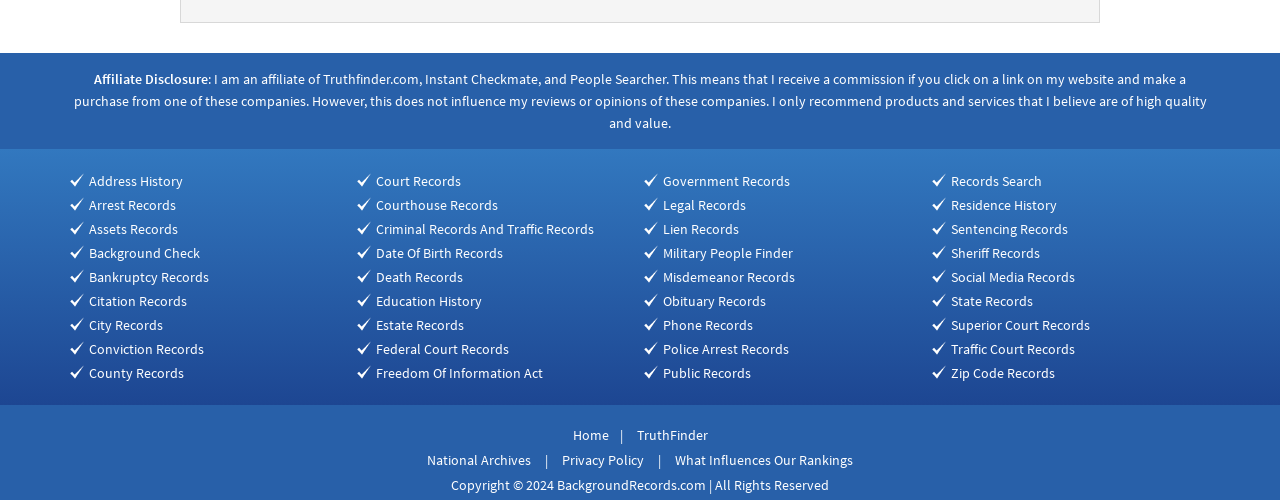Can you provide the bounding box coordinates for the element that should be clicked to implement the instruction: "Click on Address History"?

[0.07, 0.344, 0.143, 0.38]